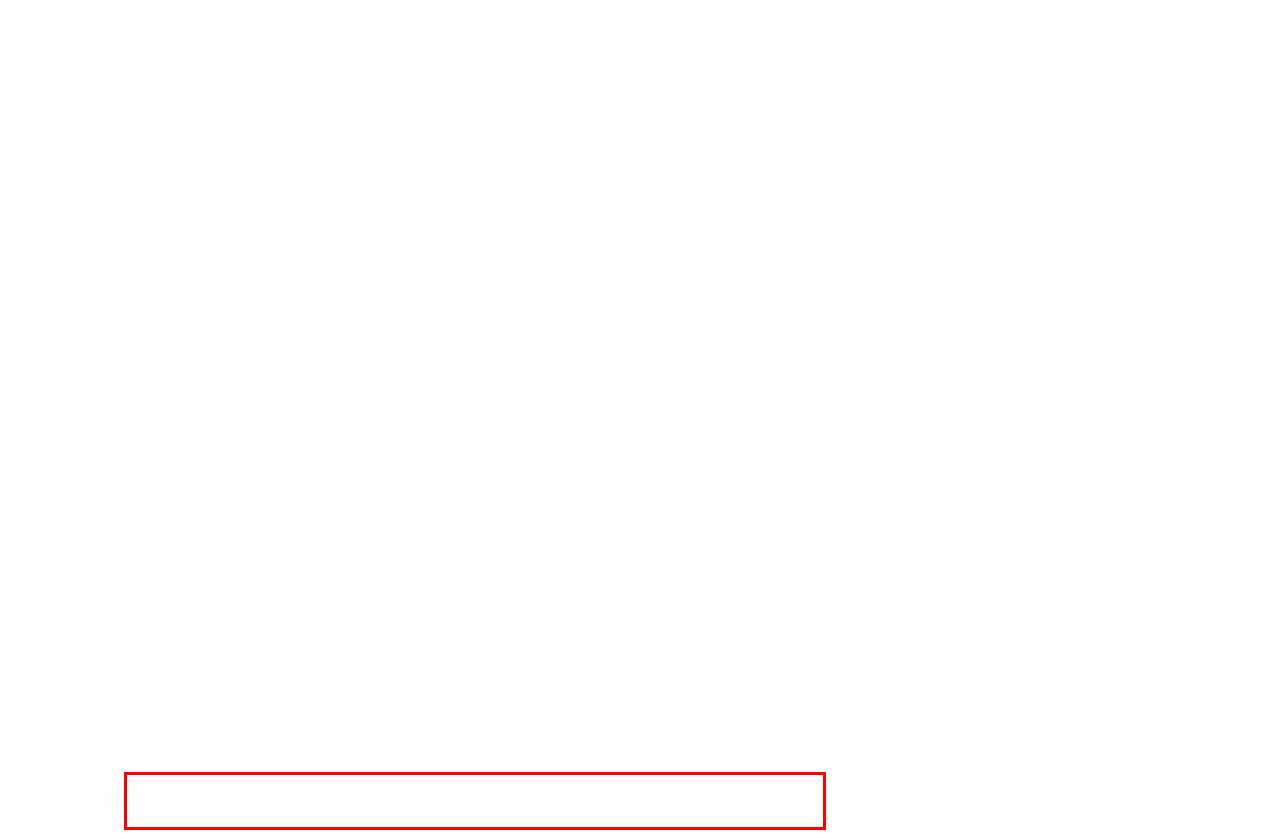Within the provided webpage screenshot, find the red rectangle bounding box and perform OCR to obtain the text content.

Surrounded by lush landscapes and natural diversity, Walford expounds on the uniqueness of the “Island vibe” and a general widespread acceptance of cannabis.